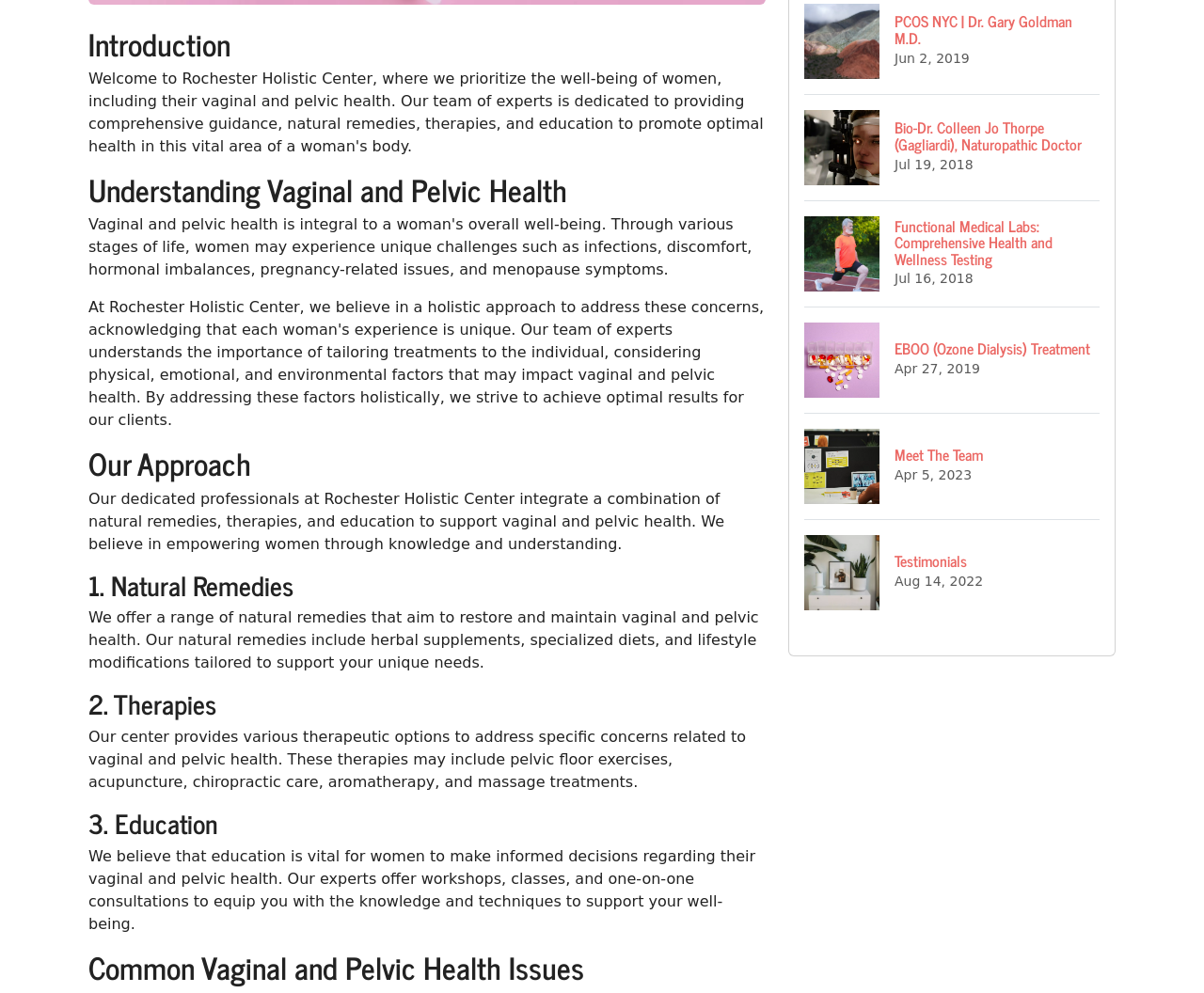Based on the element description "Testimonials Aug 14, 2022", predict the bounding box coordinates of the UI element.

[0.668, 0.523, 0.913, 0.63]